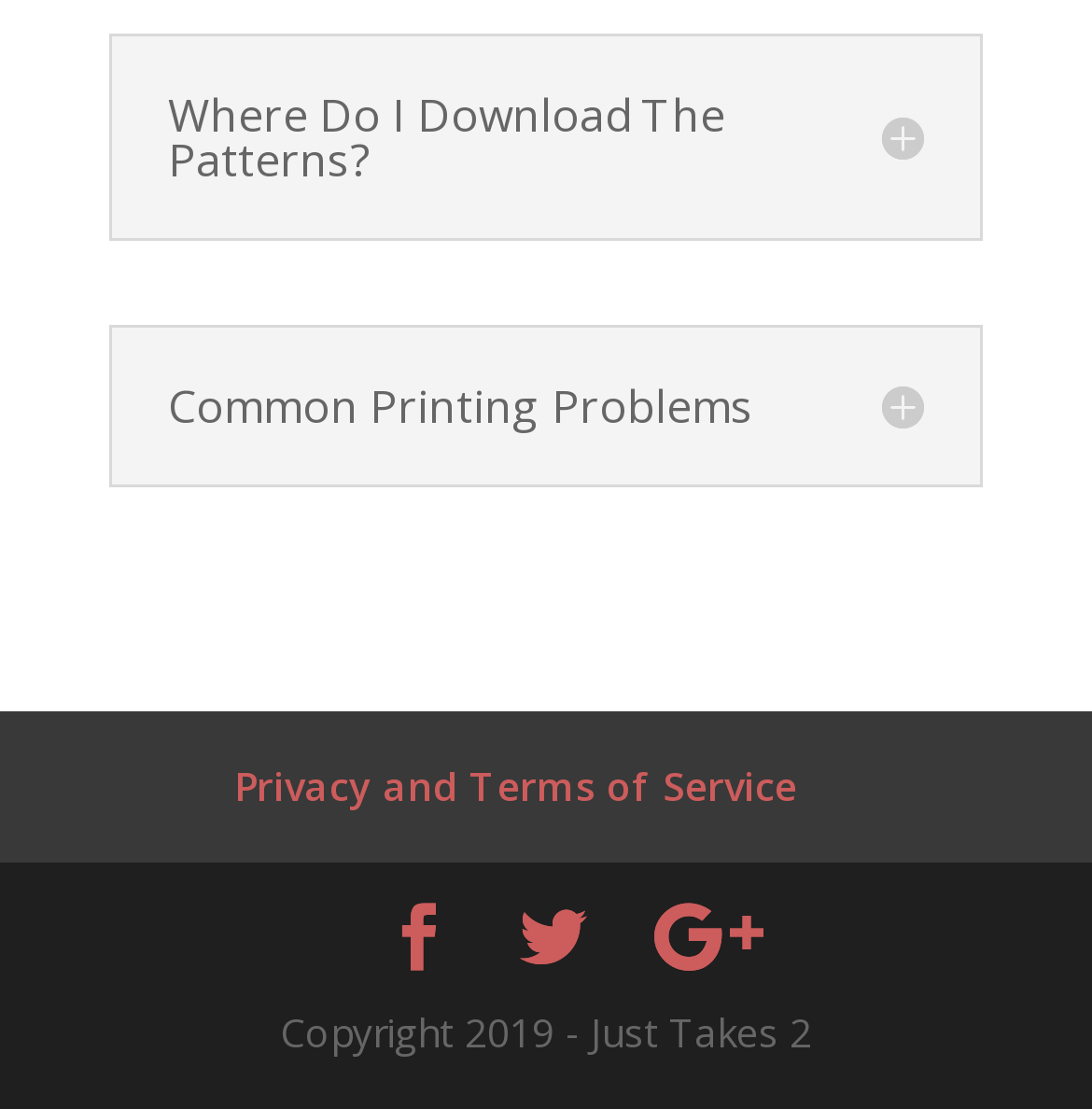Respond to the following query with just one word or a short phrase: 
How many social media icons are present?

3